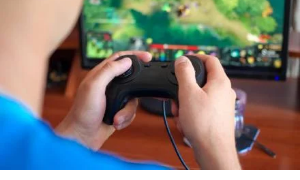What is displayed on the computer monitor?
Make sure to answer the question with a detailed and comprehensive explanation.

The computer monitor in the background of the image displays an action-packed video game, showcasing vibrant graphics and gameplay elements, which is a key aspect of the scene depicting game-based learning at home.